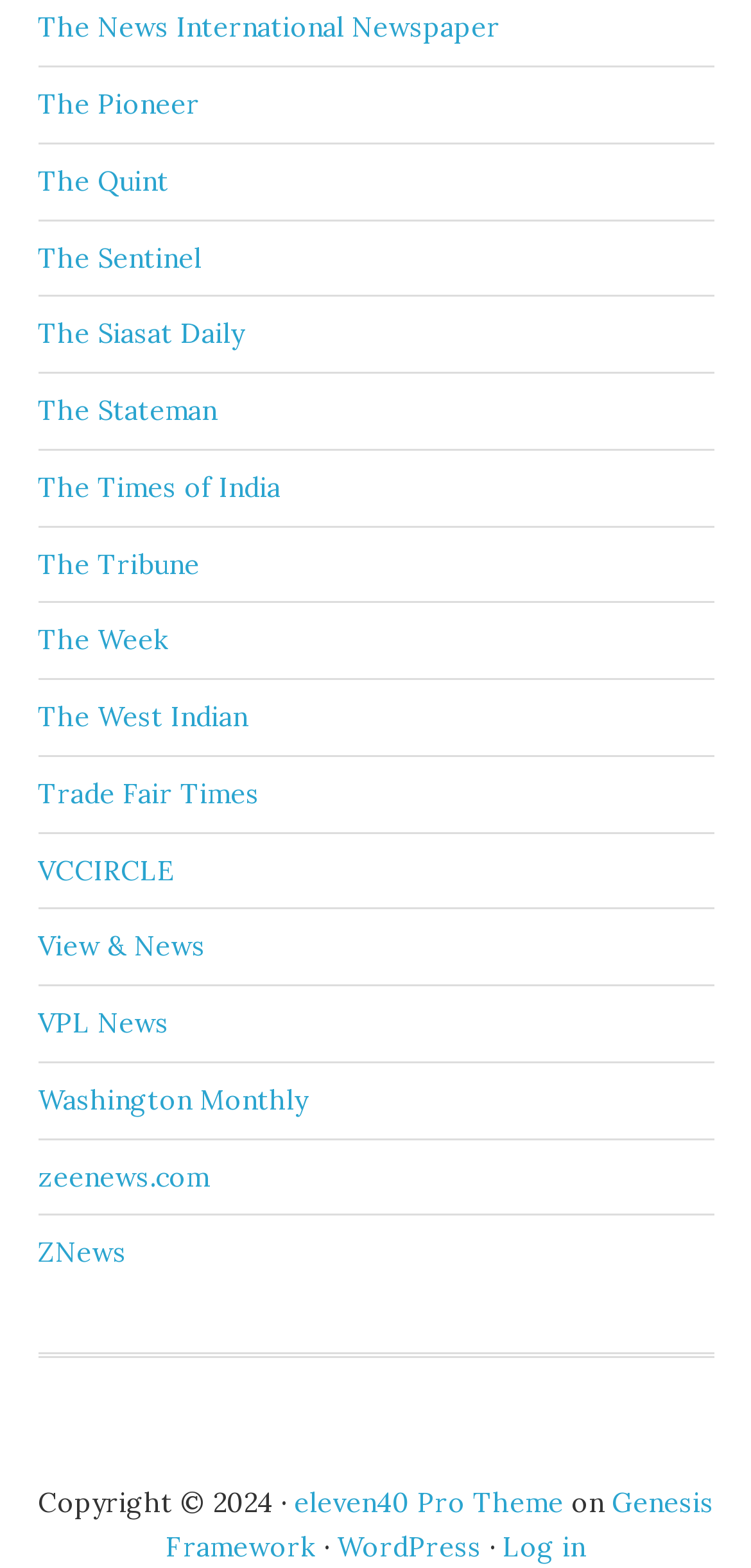Please identify the bounding box coordinates of the area that needs to be clicked to fulfill the following instruction: "visit The News International Newspaper website."

[0.05, 0.007, 0.665, 0.029]